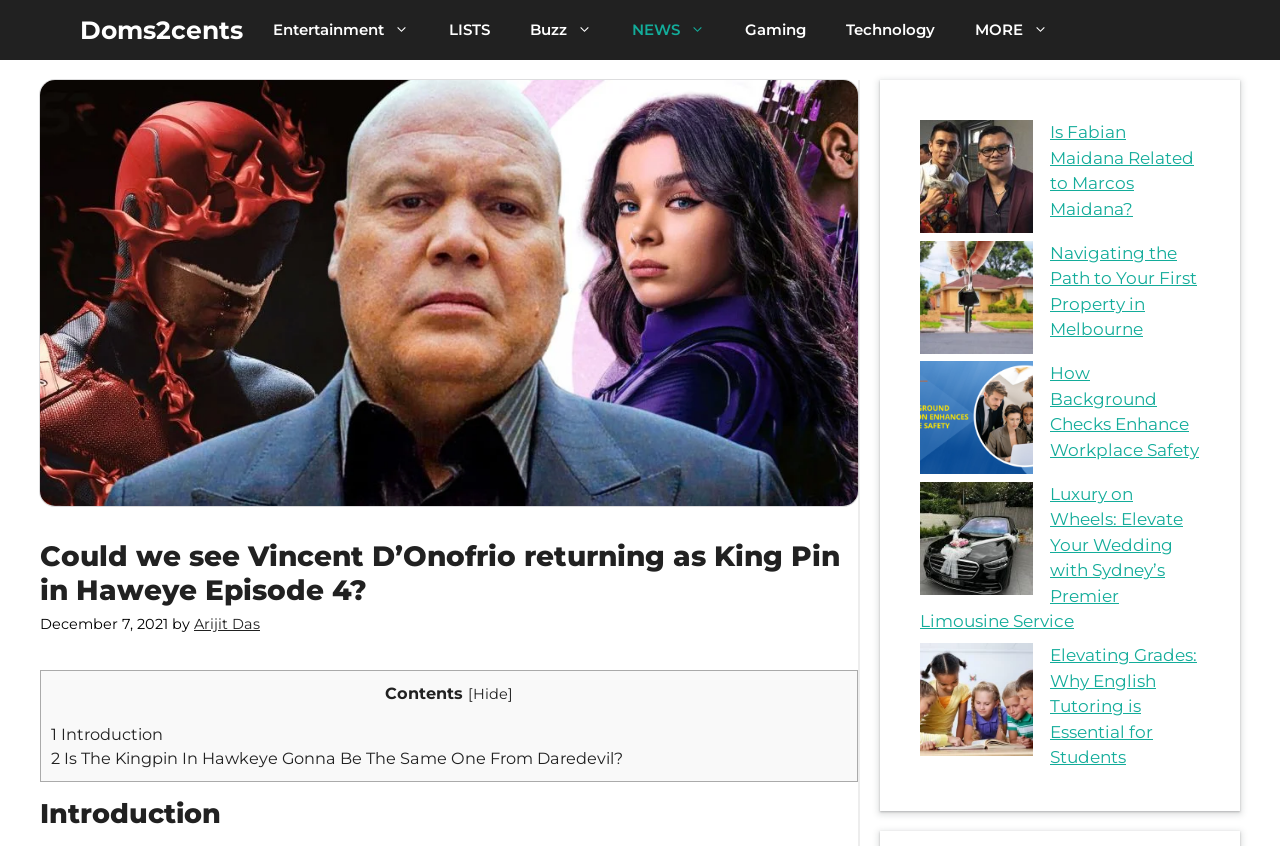Your task is to extract the text of the main heading from the webpage.

Could we see Vincent D’Onofrio returning as King Pin in Haweye Episode 4?